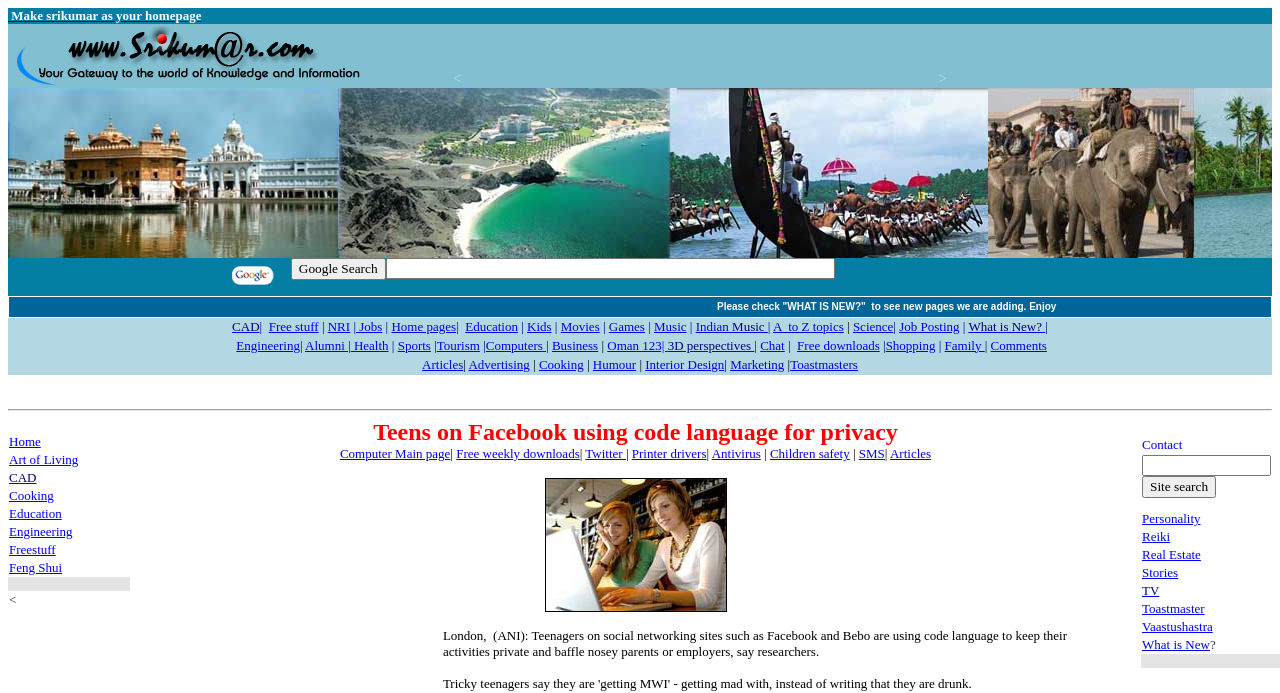What is the first link in the Google Search section?
From the image, provide a succinct answer in one word or a short phrase.

Google Search